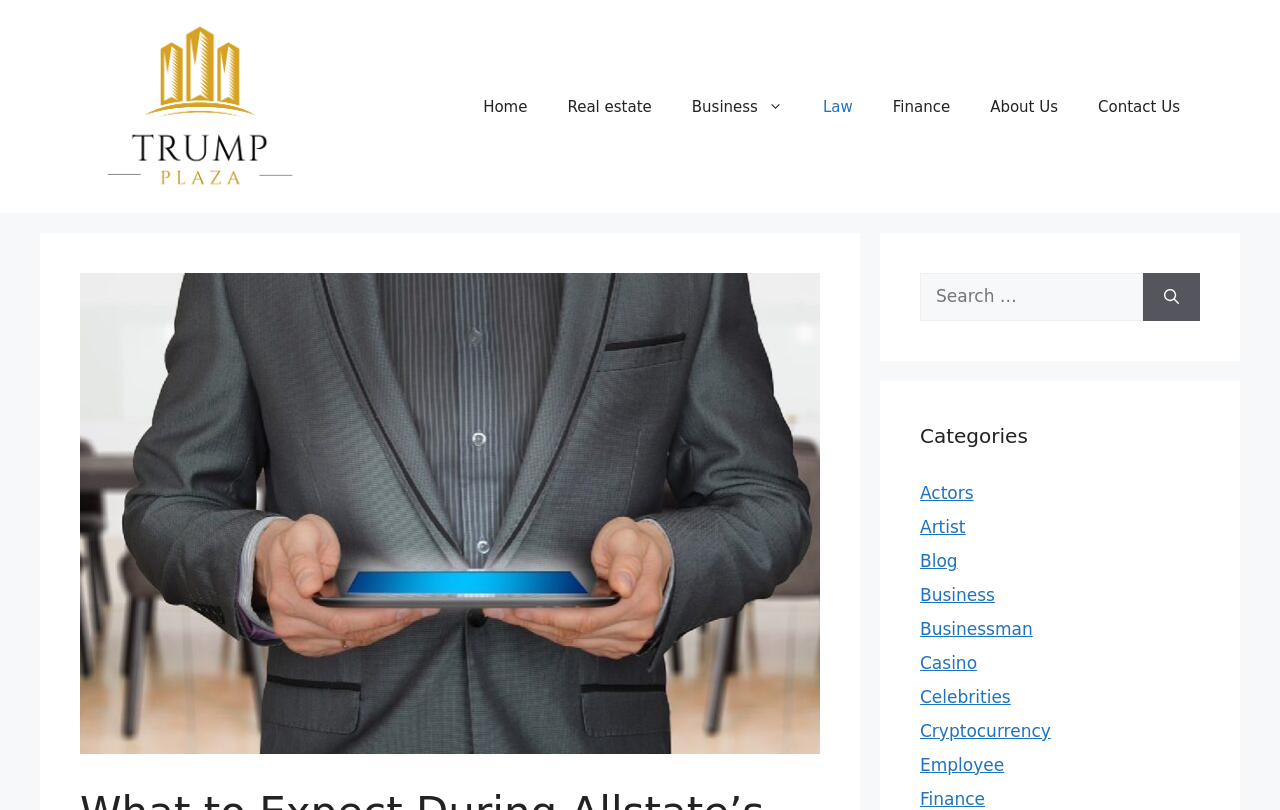Determine the bounding box coordinates of the element's region needed to click to follow the instruction: "Search for a topic". Provide these coordinates as four float numbers between 0 and 1, formatted as [left, top, right, bottom].

[0.719, 0.337, 0.893, 0.396]